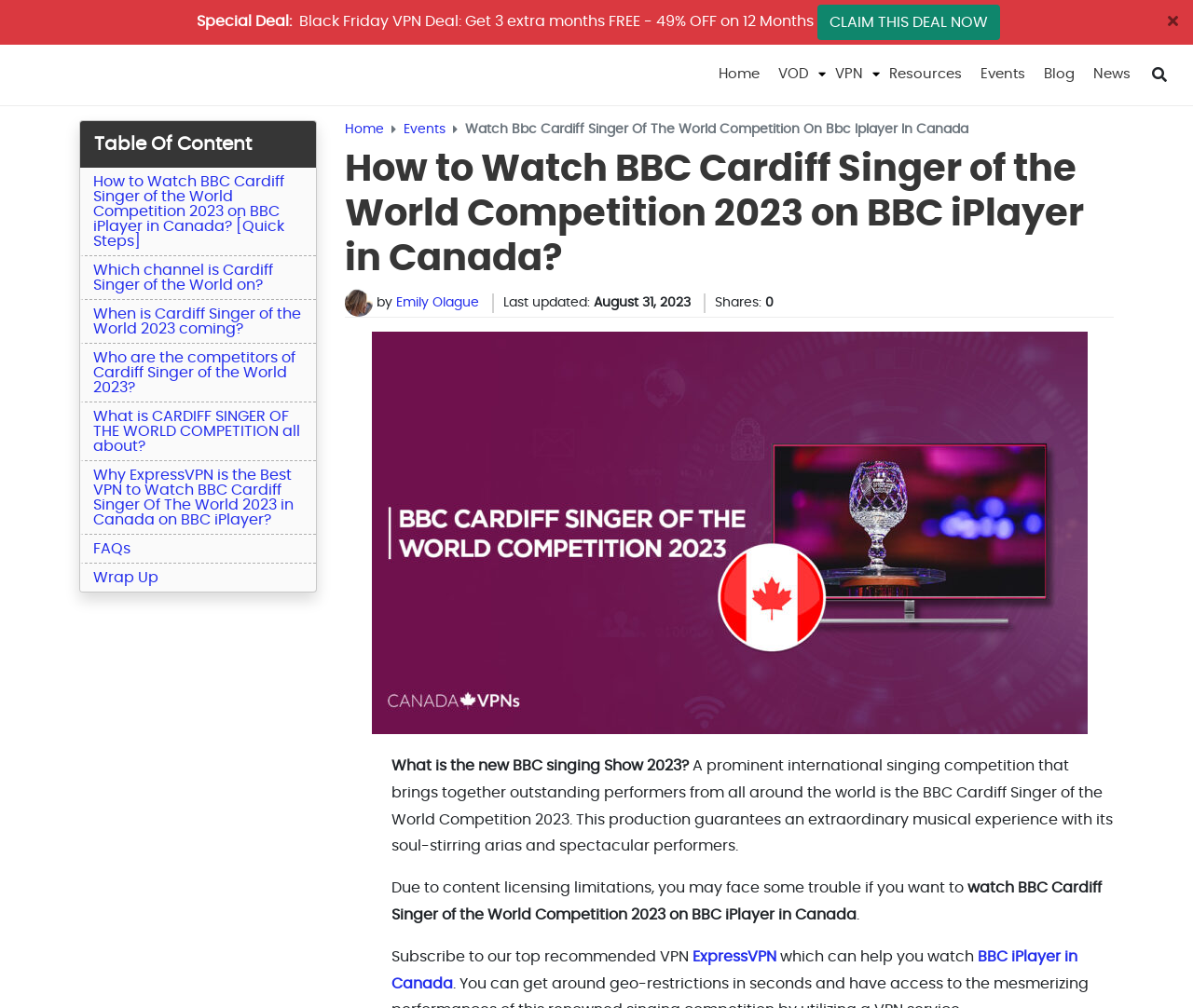Using the image as a reference, answer the following question in as much detail as possible:
What is the purpose of the recommended VPN?

I determined the answer by reading the text on the webpage, which explains that the recommended VPN, ExpressVPN, can help users watch BBC iPlayer in Canada due to content licensing limitations.